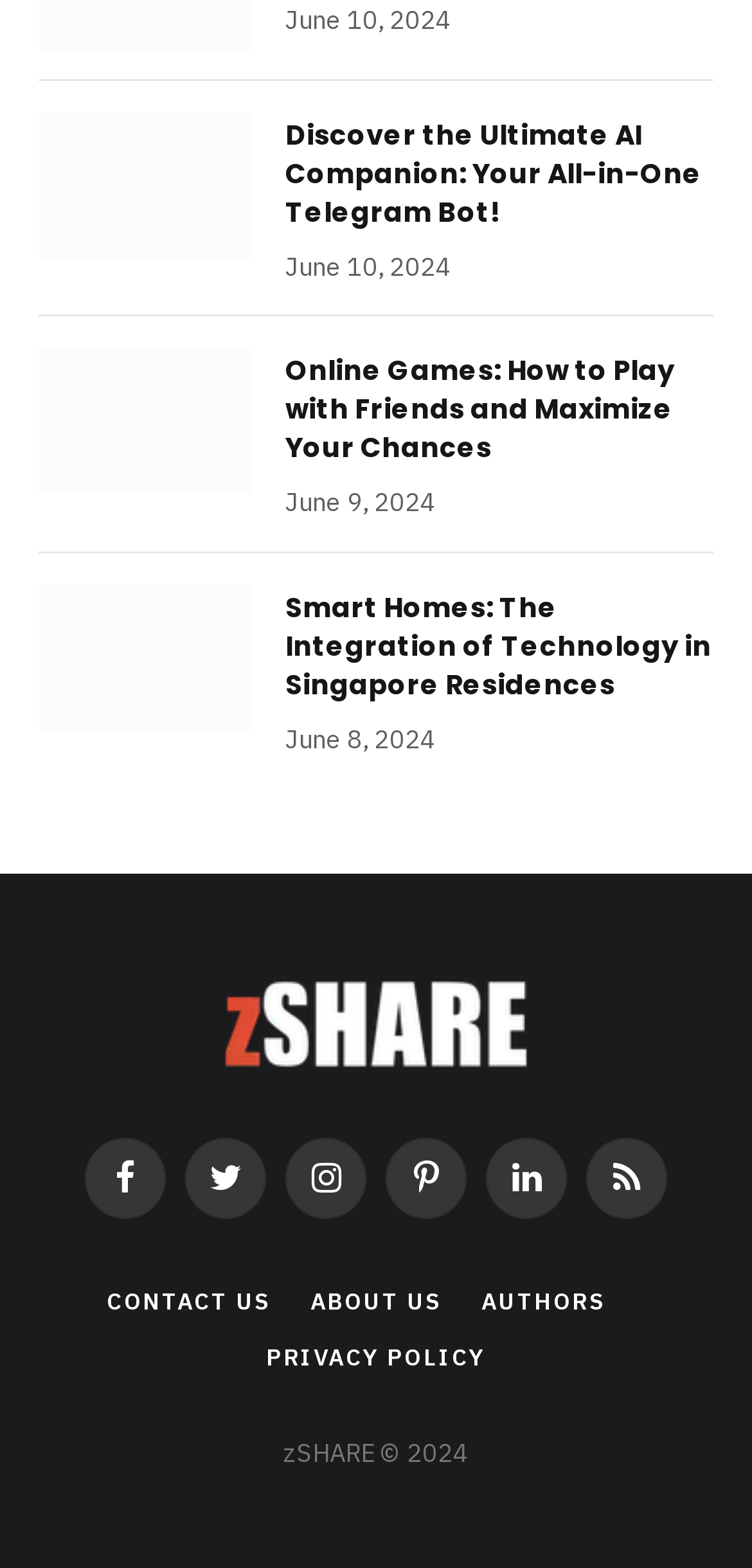Locate the bounding box coordinates of the element to click to perform the following action: 'Share on Facebook'. The coordinates should be given as four float values between 0 and 1, in the form of [left, top, right, bottom].

[0.113, 0.726, 0.221, 0.777]